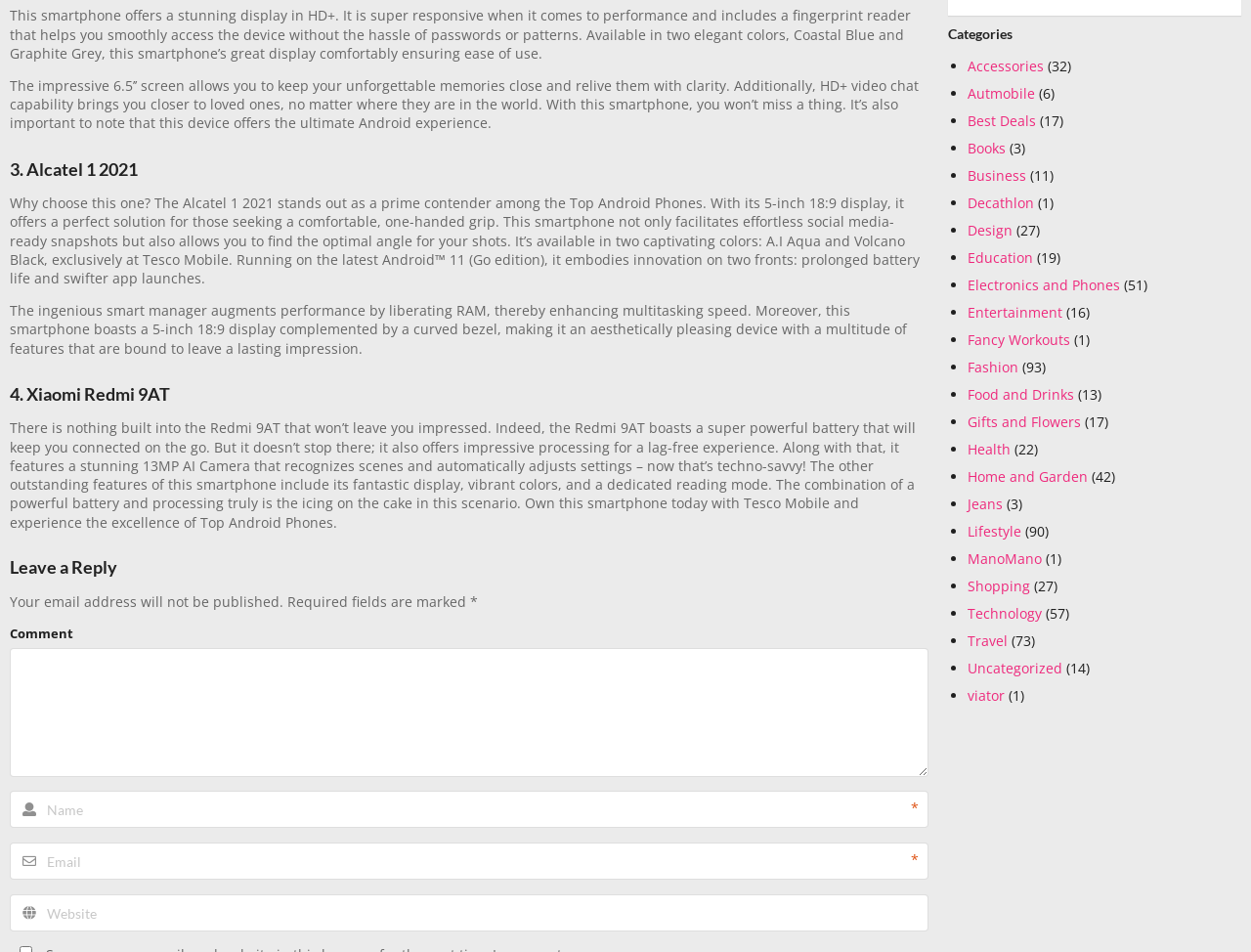Answer the following query with a single word or phrase:
What is the screen size of the Alcatel 1 2021?

5-inch